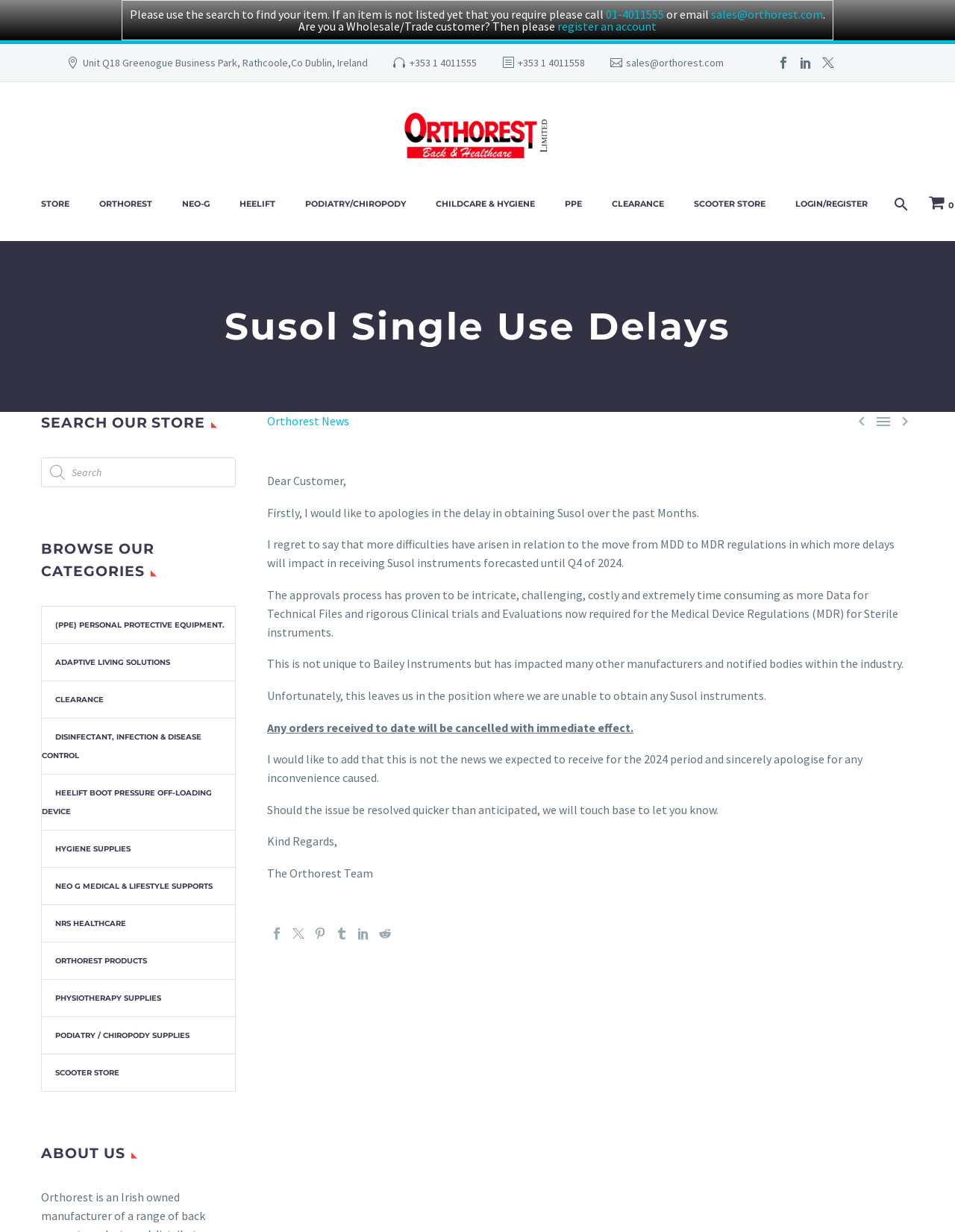Could you locate the bounding box coordinates for the section that should be clicked to accomplish this task: "Contact sales via email".

[0.745, 0.005, 0.862, 0.018]